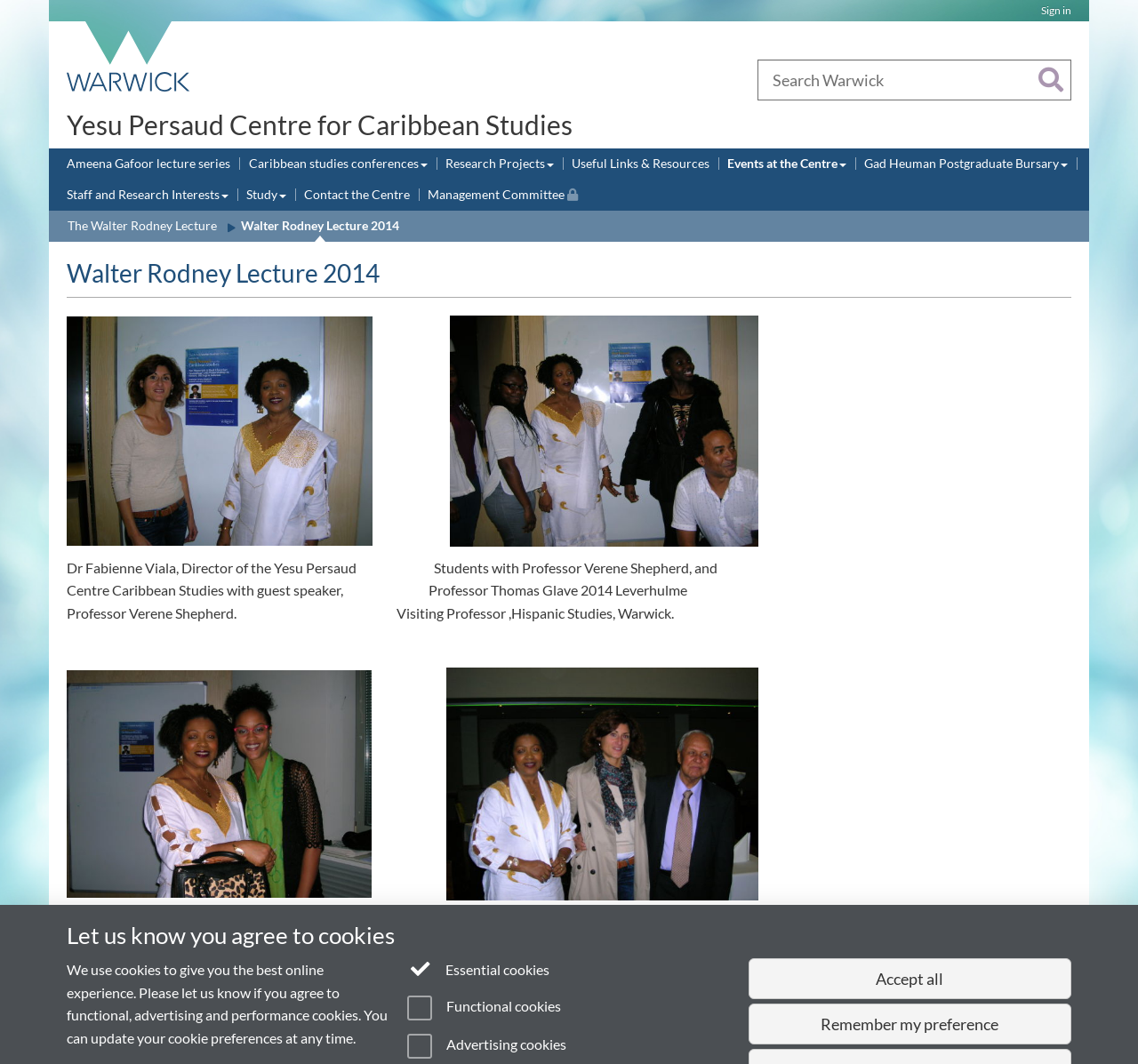Locate the bounding box coordinates of the area you need to click to fulfill this instruction: 'Sign in'. The coordinates must be in the form of four float numbers ranging from 0 to 1: [left, top, right, bottom].

[0.915, 0.003, 0.941, 0.016]